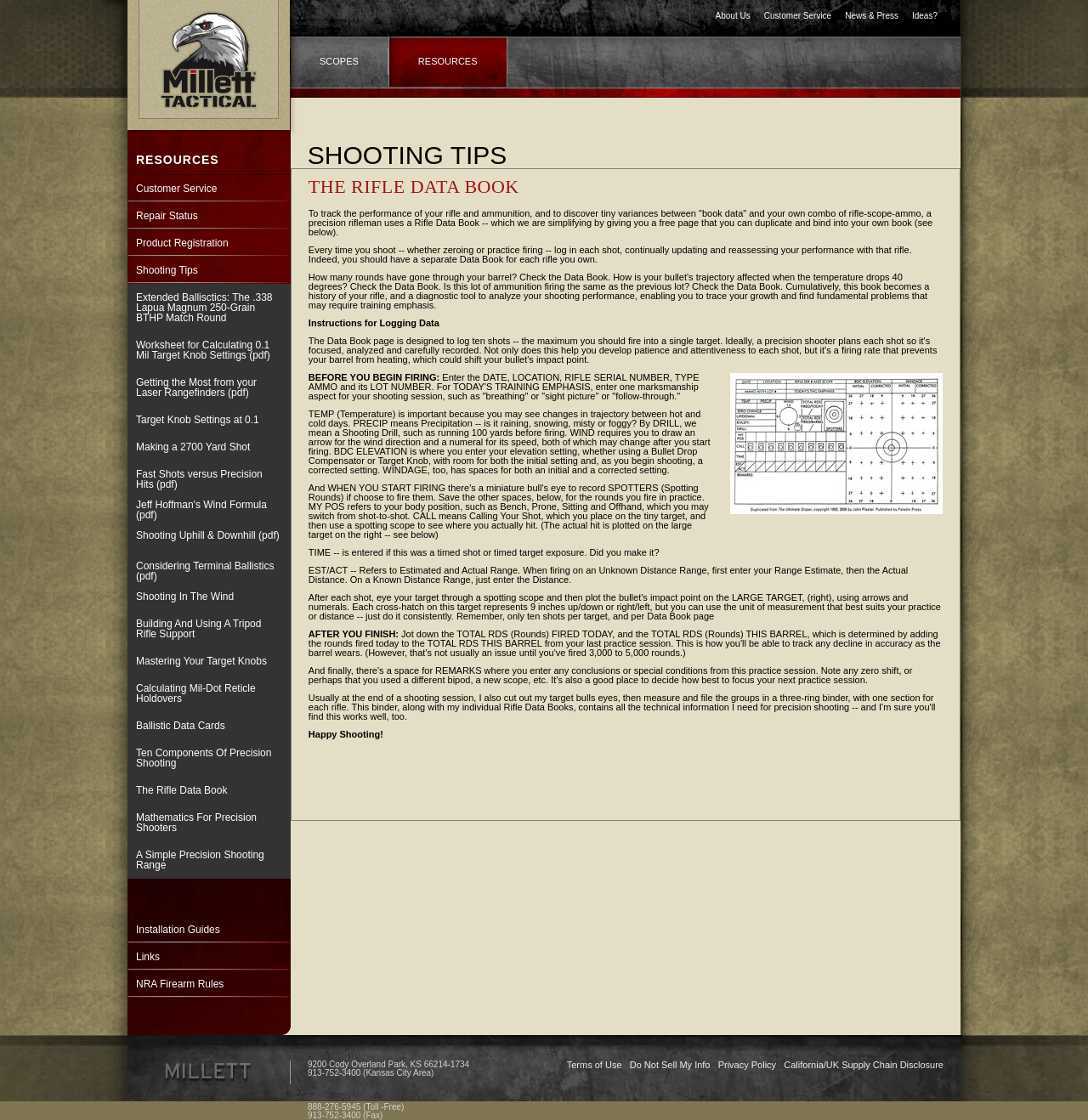Find and provide the bounding box coordinates for the UI element described with: "The Rifle Data Book".

[0.117, 0.693, 0.267, 0.718]